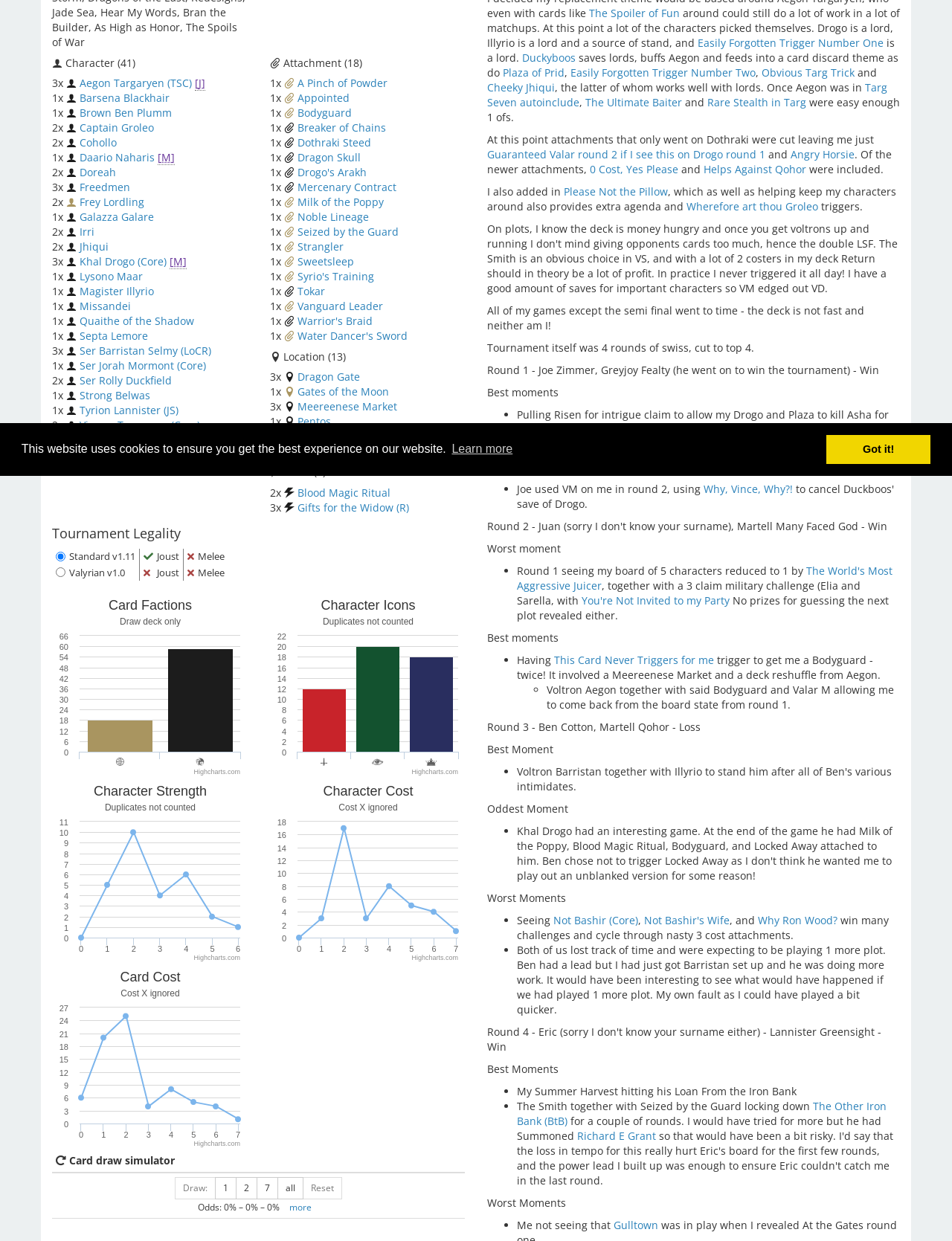Locate the bounding box of the UI element based on this description: "Viserys Targaryen (Core)". Provide four float numbers between 0 and 1 as [left, top, right, bottom].

[0.084, 0.337, 0.21, 0.348]